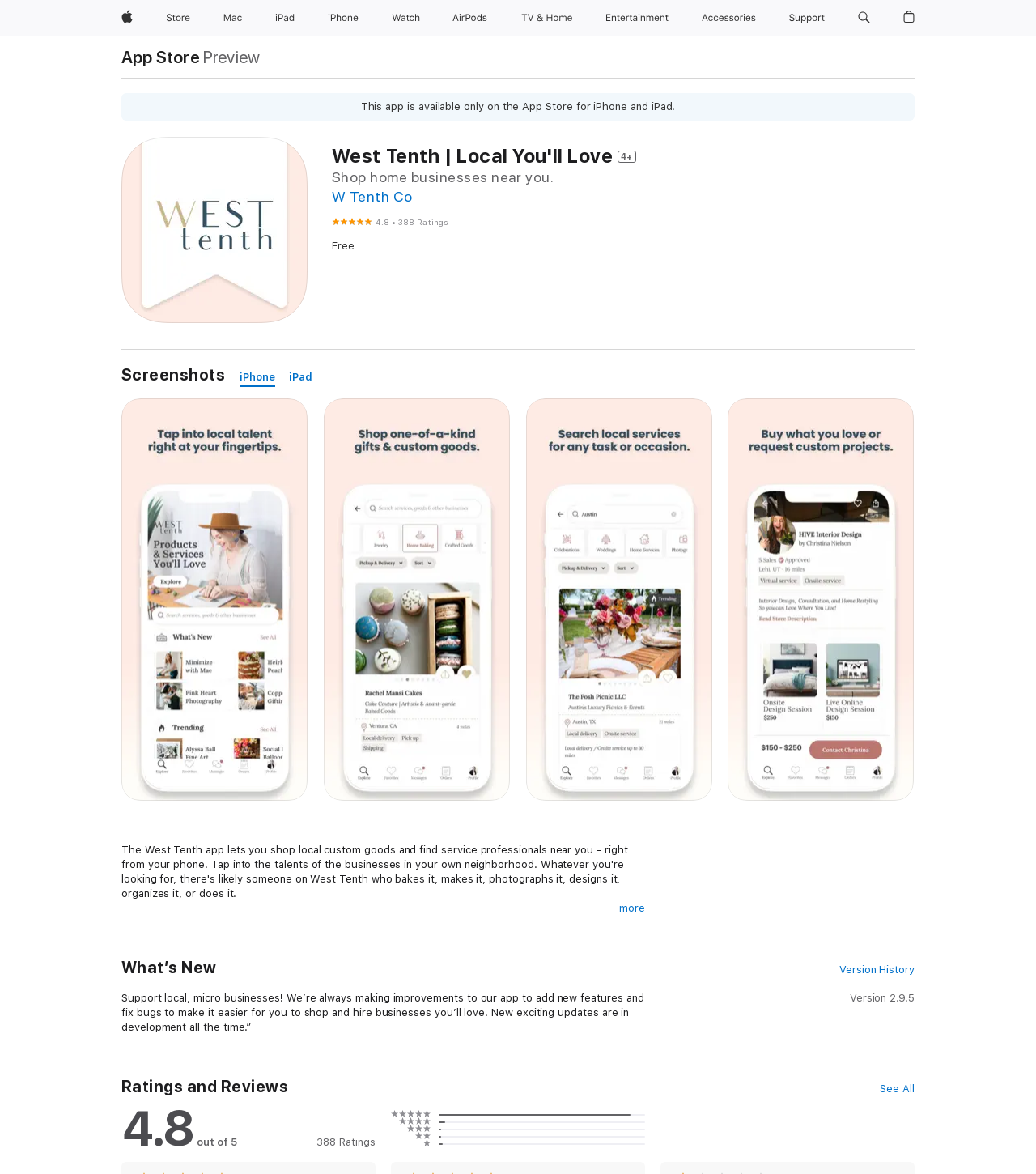Given the webpage screenshot and the description, determine the bounding box coordinates (top-left x, top-left y, bottom-right x, bottom-right y) that define the location of the UI element matching this description: See All

[0.85, 0.921, 0.883, 0.934]